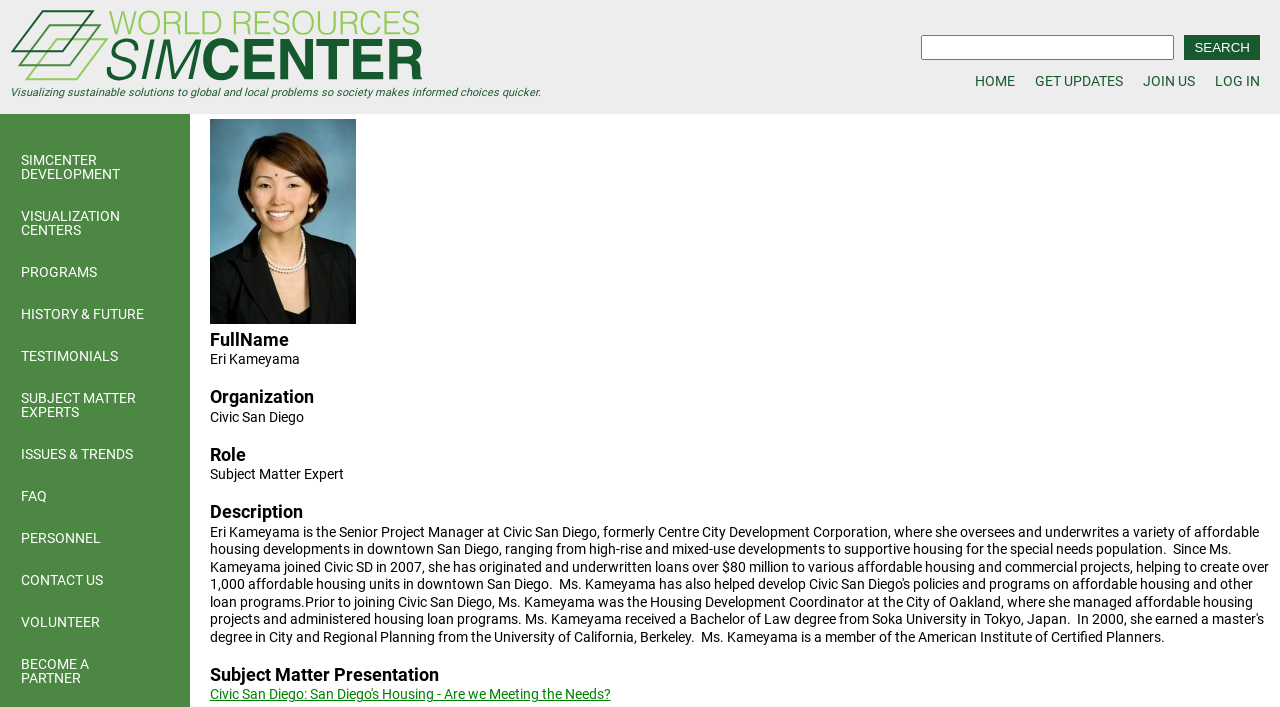What is the role of Eri Kameyama?
Could you answer the question with a detailed and thorough explanation?

I found this information by looking at the 'Role' label and its corresponding text 'Subject Matter Expert' on the webpage.